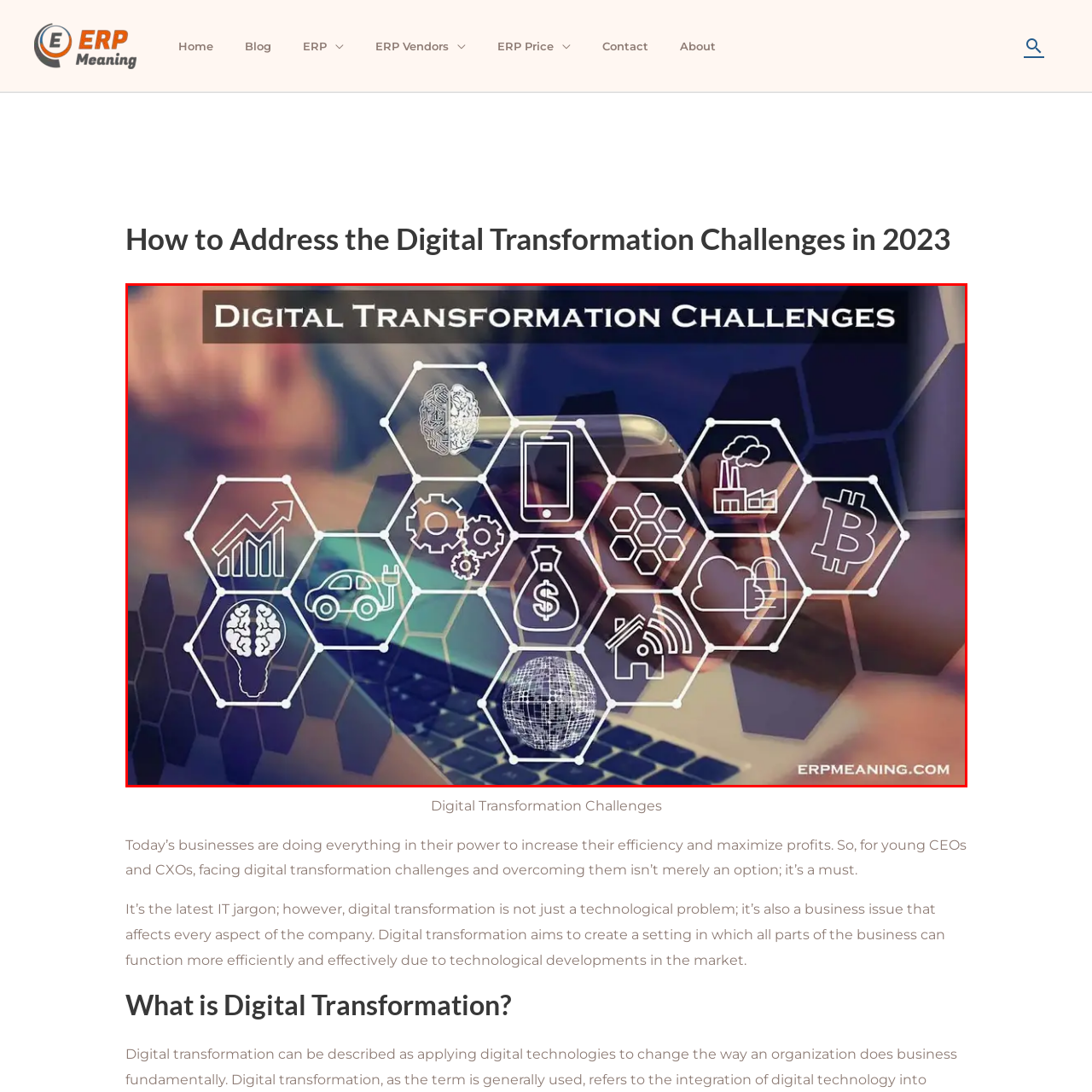Please provide a comprehensive caption for the image highlighted in the red box.

The image titled "Digital Transformation Challenges" showcases a visually engaging representation of various challenges related to digital transformation in modern businesses. It features hexagonal icons that illustrate key concepts such as data analytics, the internet of things, artificial intelligence, and financial implications, depicted alongside symbols of industries like automotive and cryptocurrency. The background hints at technology with a close-up of hands holding a smartphone, underlining the integration of digital tools in everyday business activities. This graphic serves as a compelling introduction to the complexities and opportunities businesses face in embracing digital transformation.